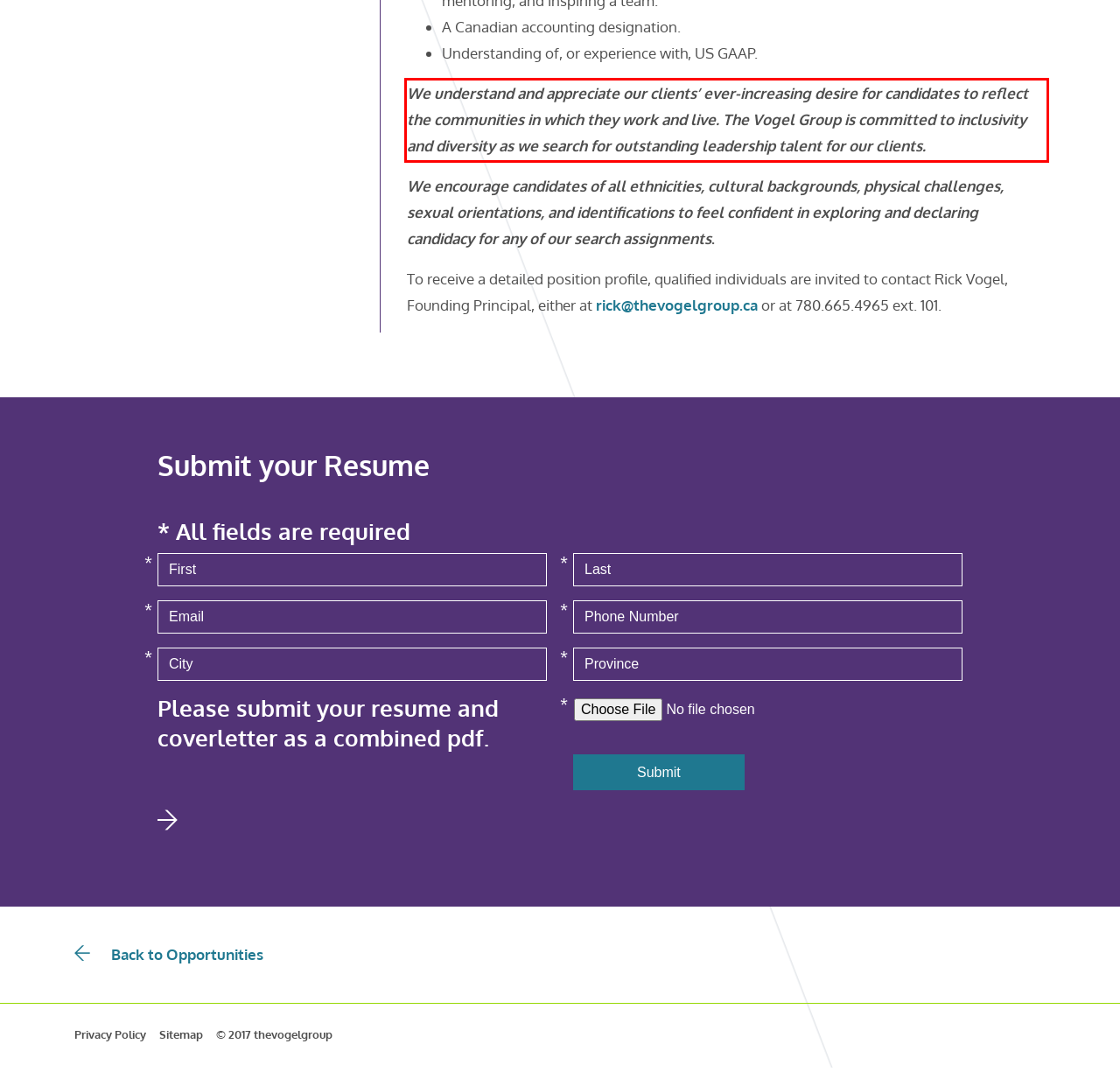With the provided screenshot of a webpage, locate the red bounding box and perform OCR to extract the text content inside it.

We understand and appreciate our clients’ ever-increasing desire for candidates to reflect the communities in which they work and live. The Vogel Group is committed to inclusivity and diversity as we search for outstanding leadership talent for our clients.